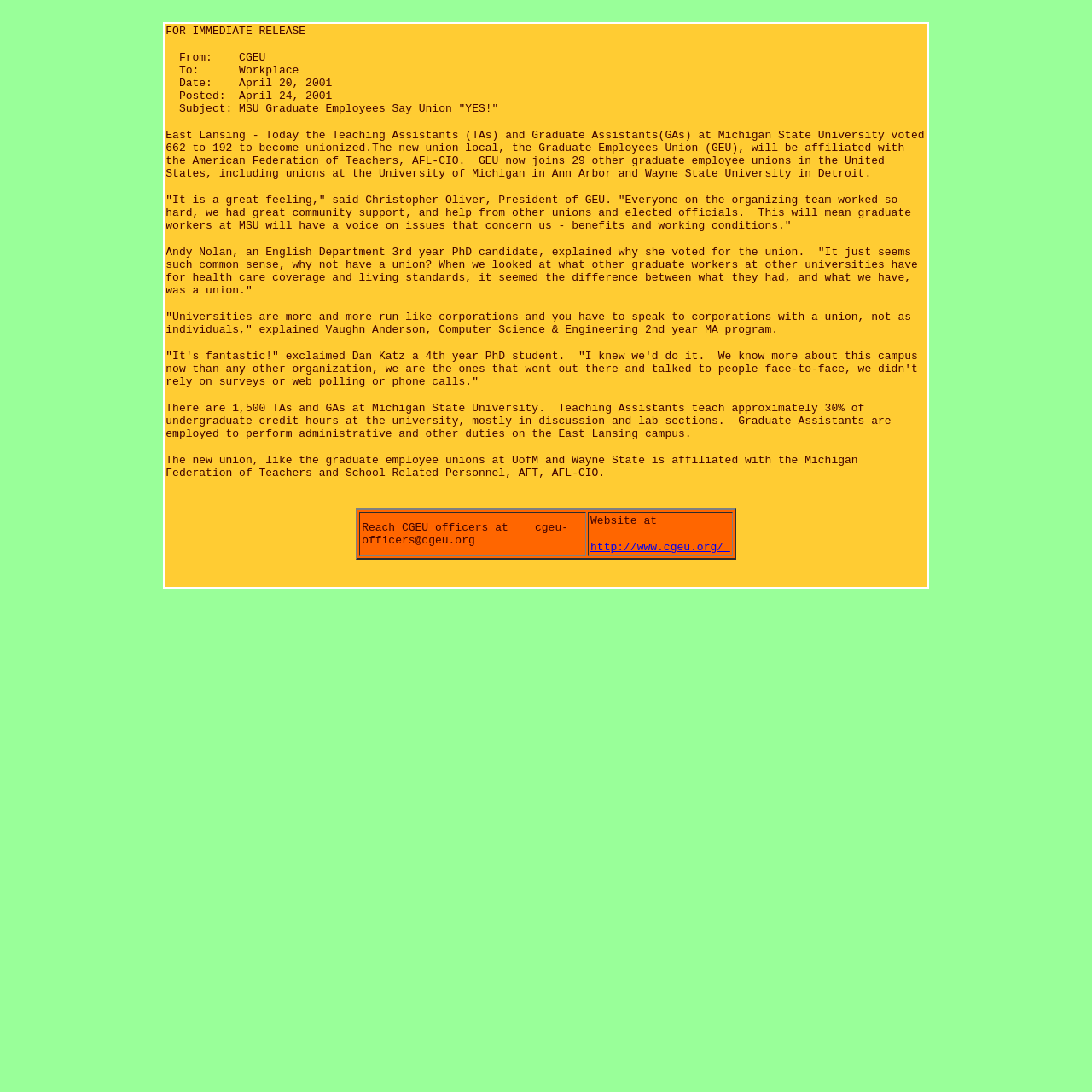Determine the bounding box for the UI element that matches this description: "http://www.cgeu.org/".

[0.541, 0.495, 0.669, 0.507]